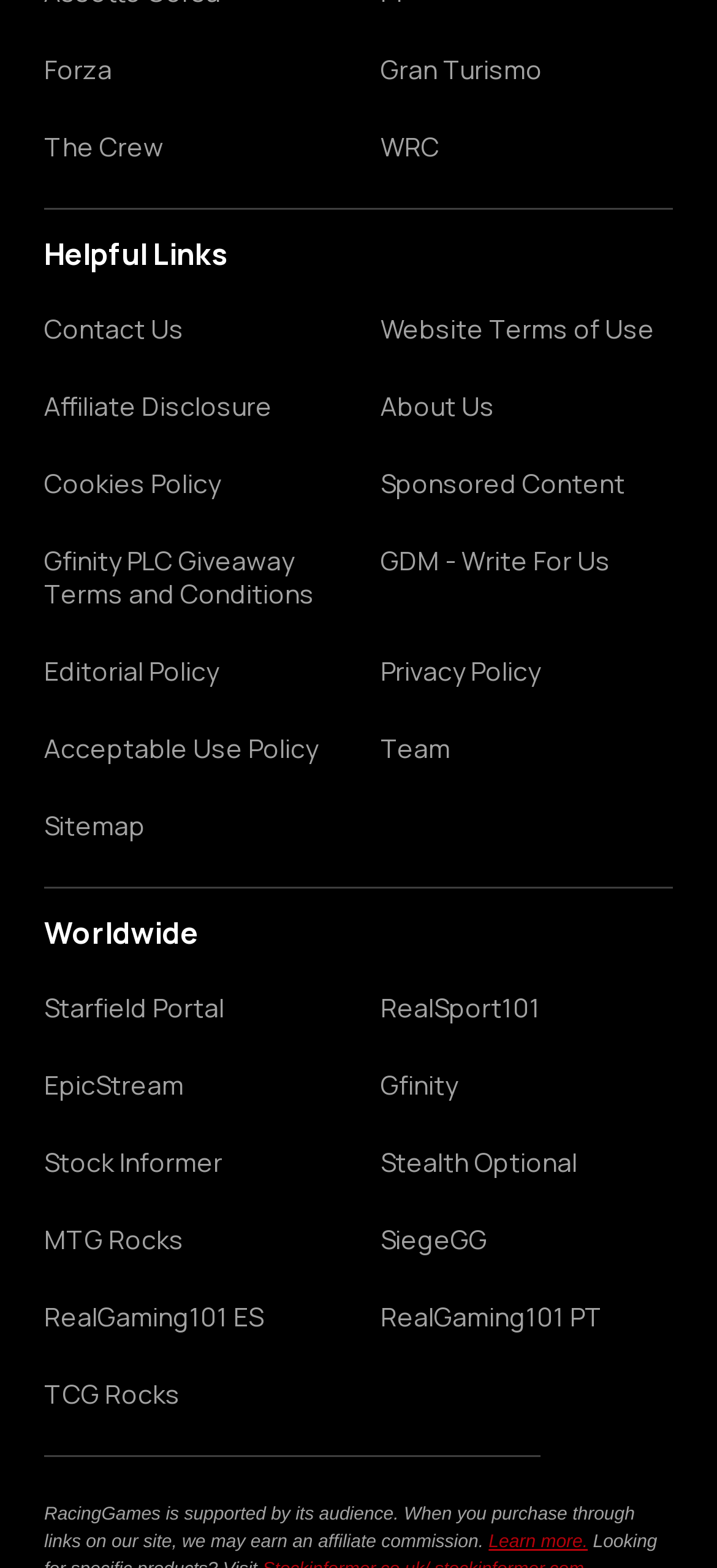What is the purpose of the website?
Refer to the image and answer the question using a single word or phrase.

Provide information and earn affiliate commission